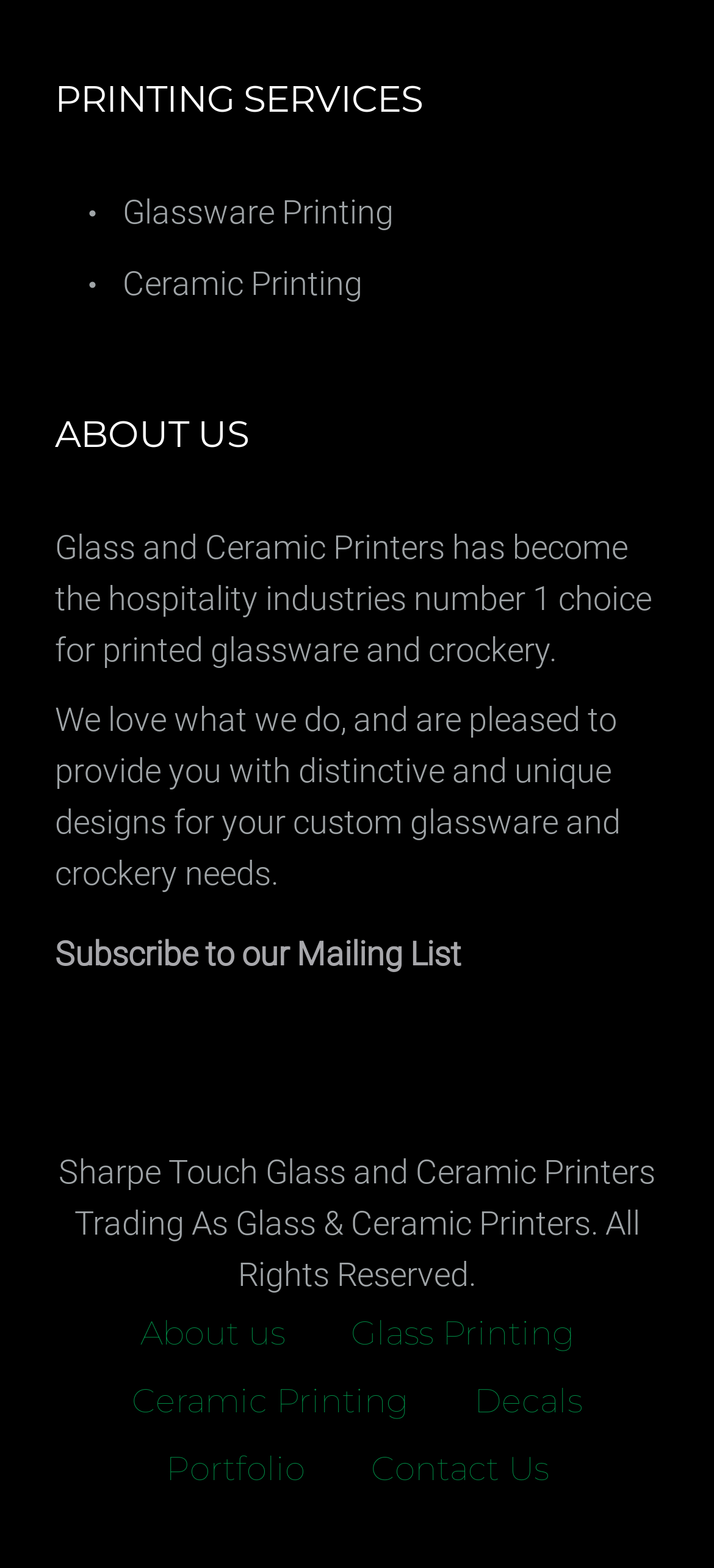Find and specify the bounding box coordinates that correspond to the clickable region for the instruction: "Contact the company".

[0.519, 0.921, 0.768, 0.954]